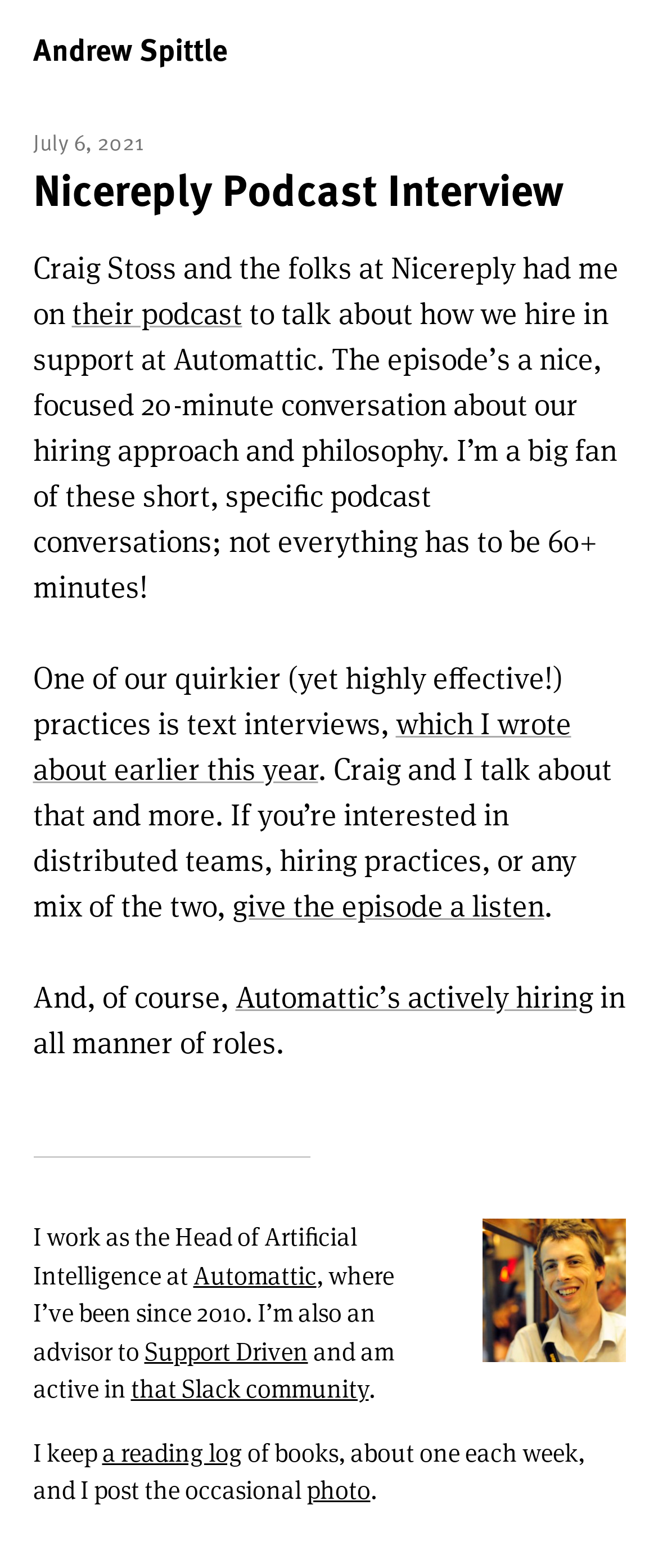Using the provided description: "give the episode a listen", find the bounding box coordinates of the corresponding UI element. The output should be four float numbers between 0 and 1, in the format [left, top, right, bottom].

[0.353, 0.565, 0.827, 0.59]